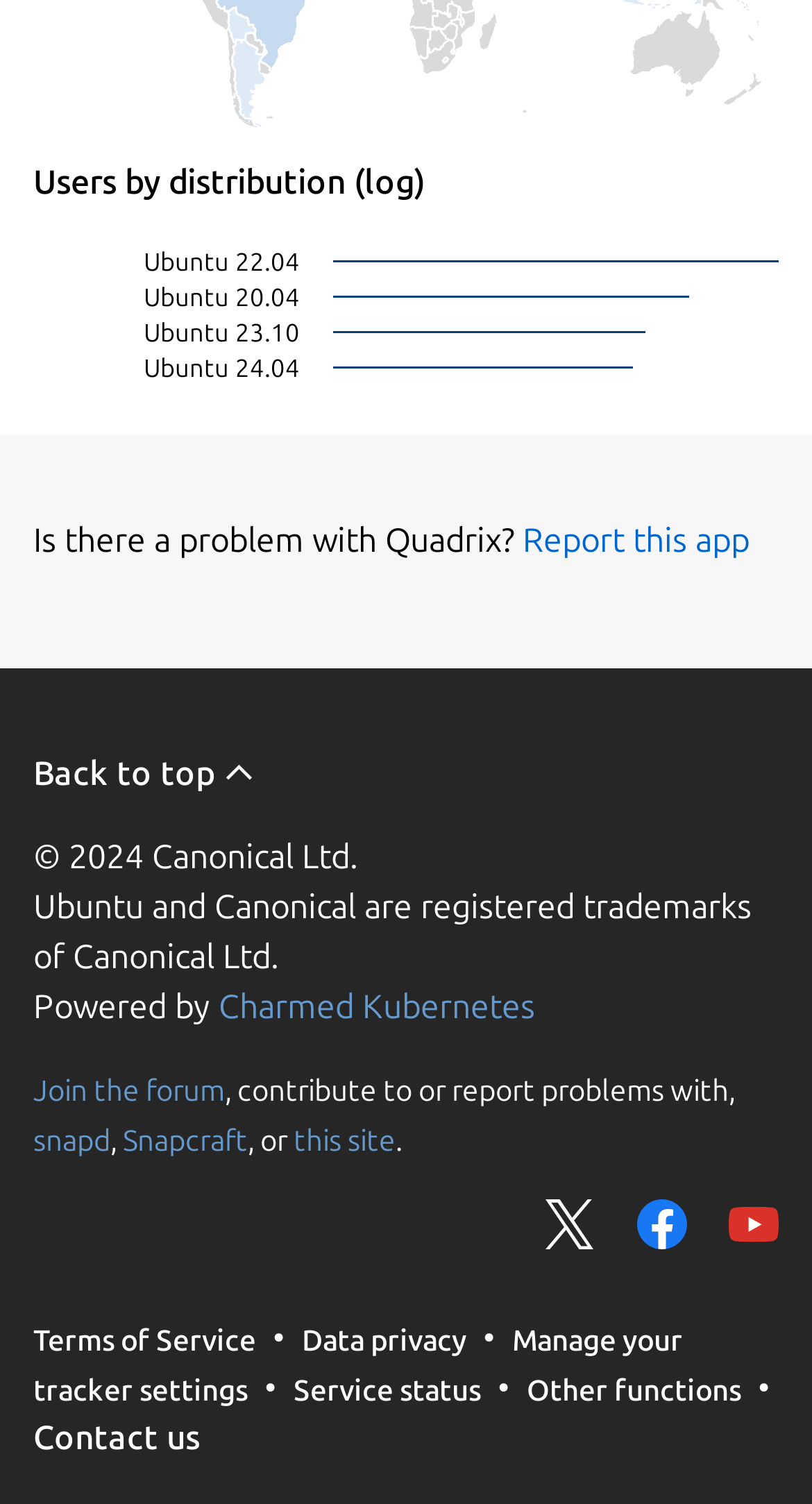Identify the bounding box coordinates of the region I need to click to complete this instruction: "View terms of service".

[0.041, 0.877, 0.315, 0.902]